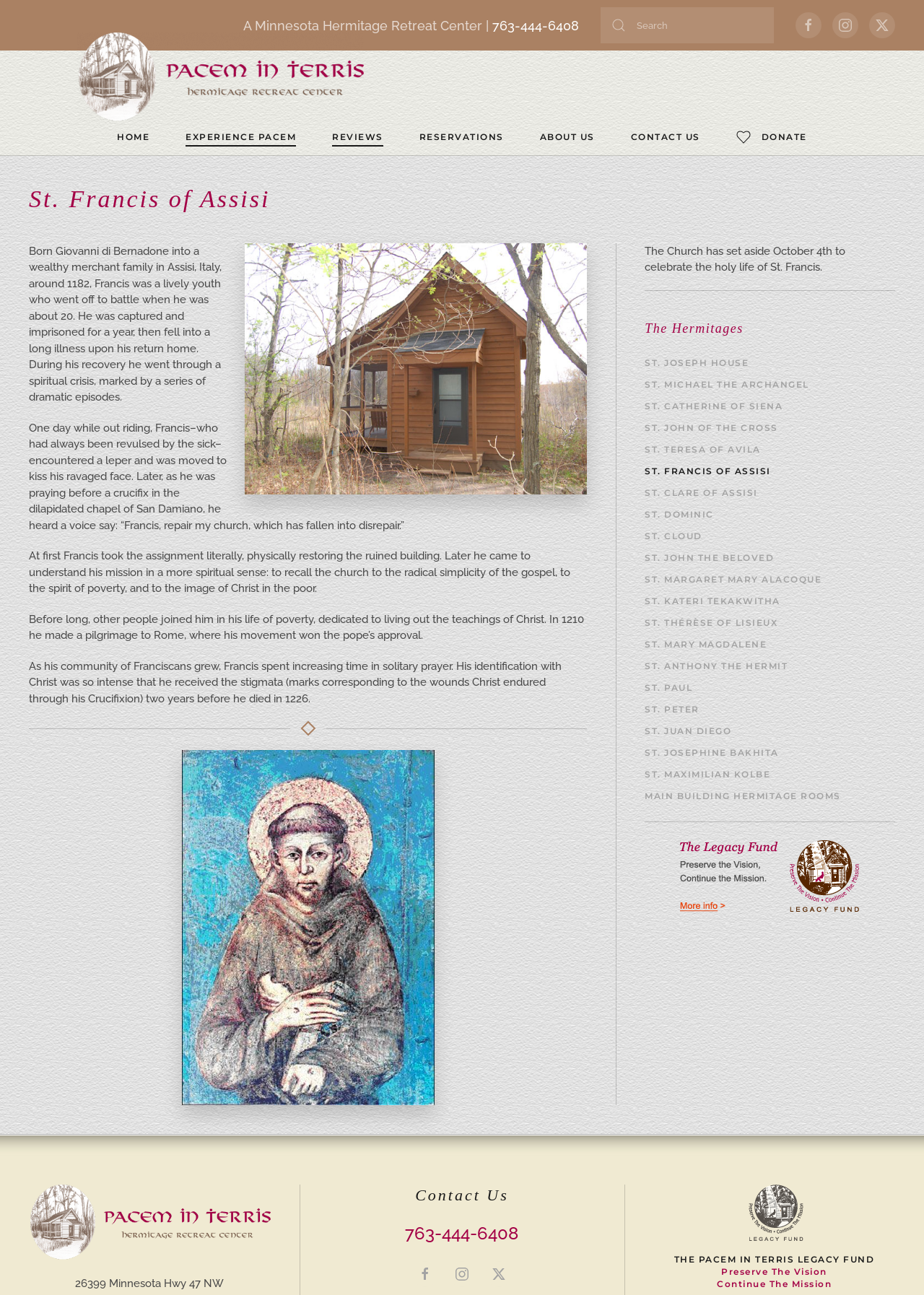Can you look at the image and give a comprehensive answer to the question:
What is the date set aside to celebrate the holy life of St. Francis?

I found this information by reading the text on the webpage, which says 'The Church has set aside October 4th to celebrate the holy life of St. Francis.' This indicates that October 4th is the date dedicated to celebrating St. Francis.